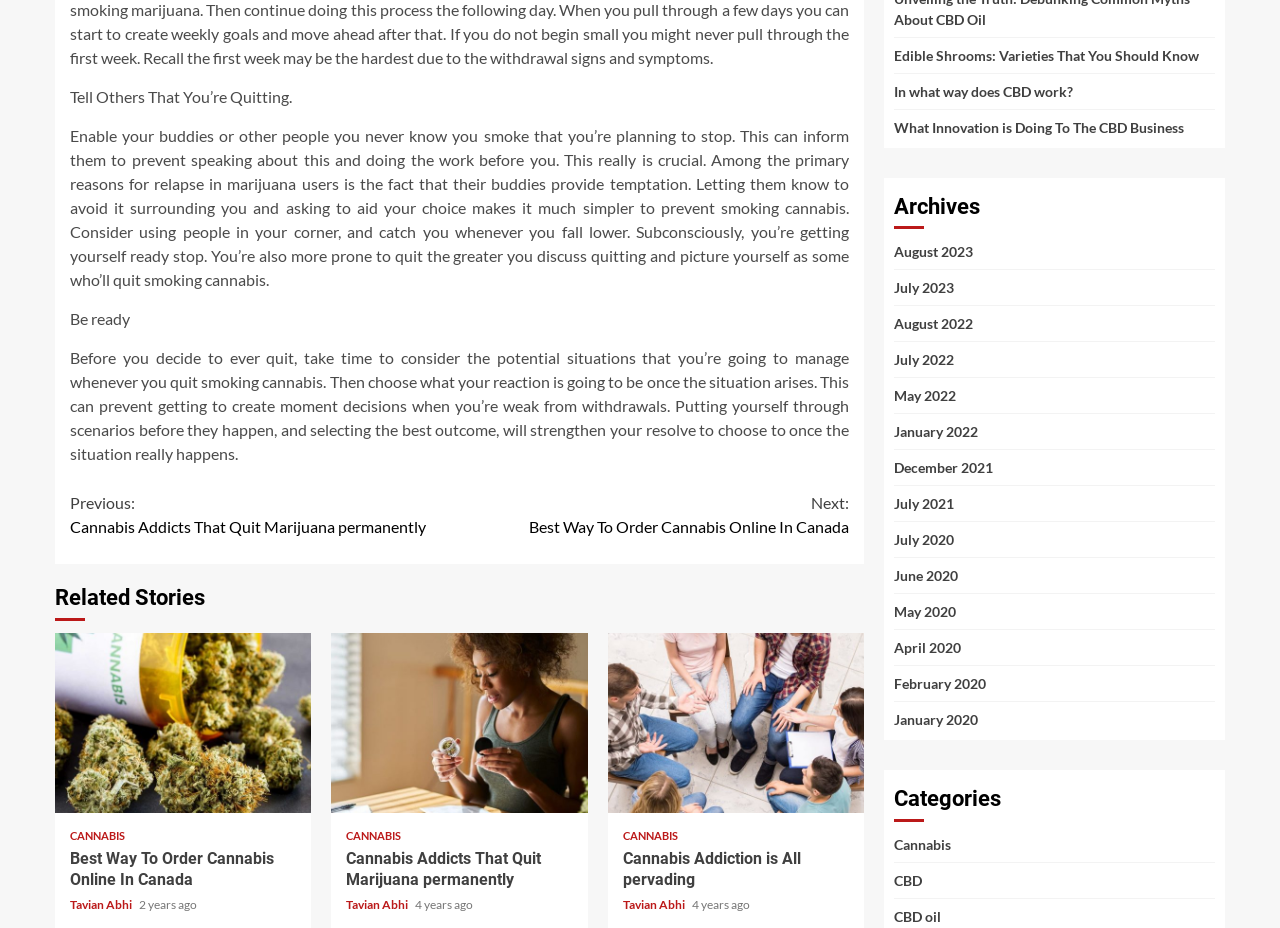Please identify the bounding box coordinates of the element that needs to be clicked to execute the following command: "Click the 'Hydra' tag". Provide the bounding box using four float numbers between 0 and 1, formatted as [left, top, right, bottom].

None